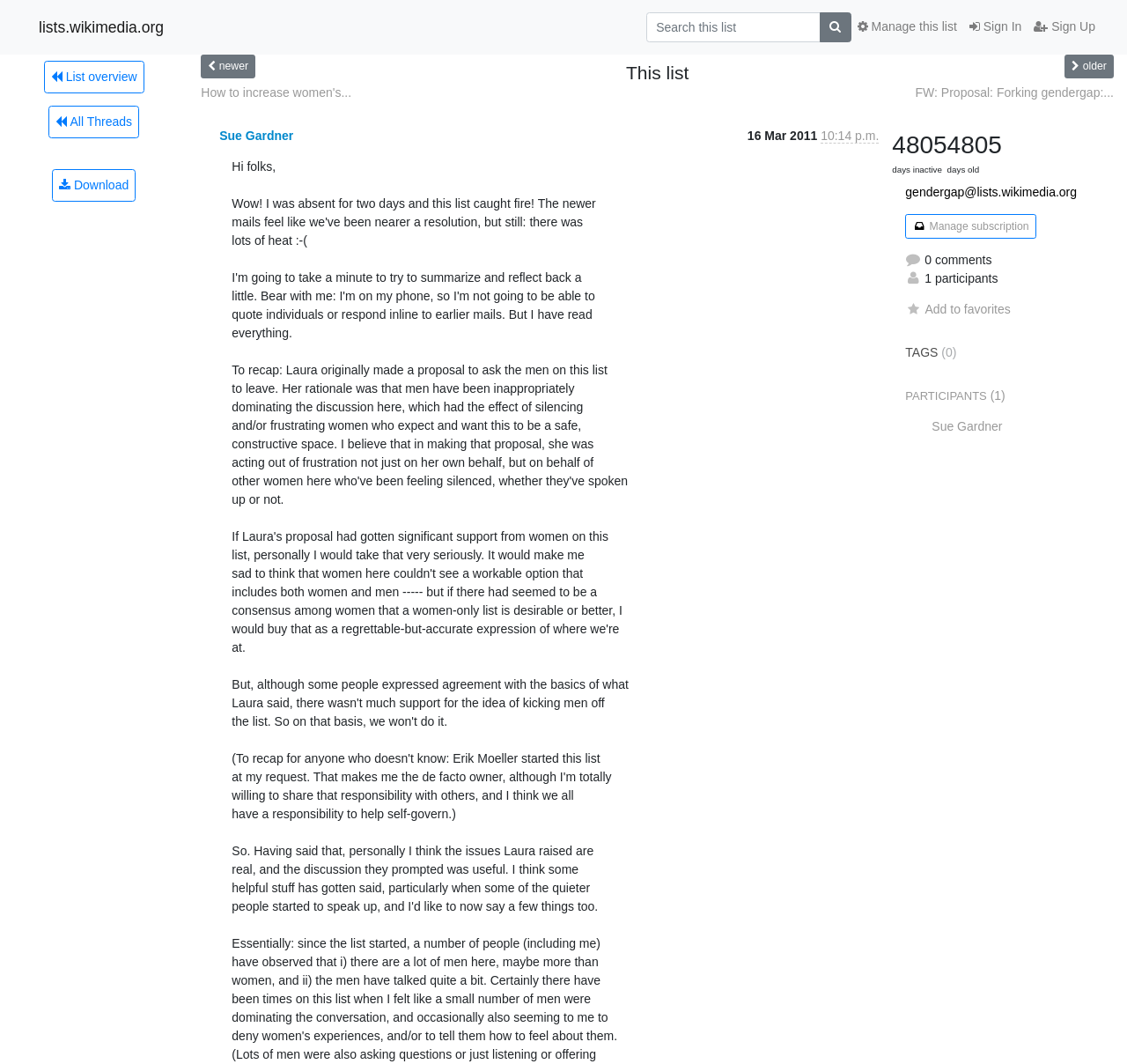Please provide the bounding box coordinates for the element that needs to be clicked to perform the instruction: "View list overview". The coordinates must consist of four float numbers between 0 and 1, formatted as [left, top, right, bottom].

[0.039, 0.057, 0.128, 0.087]